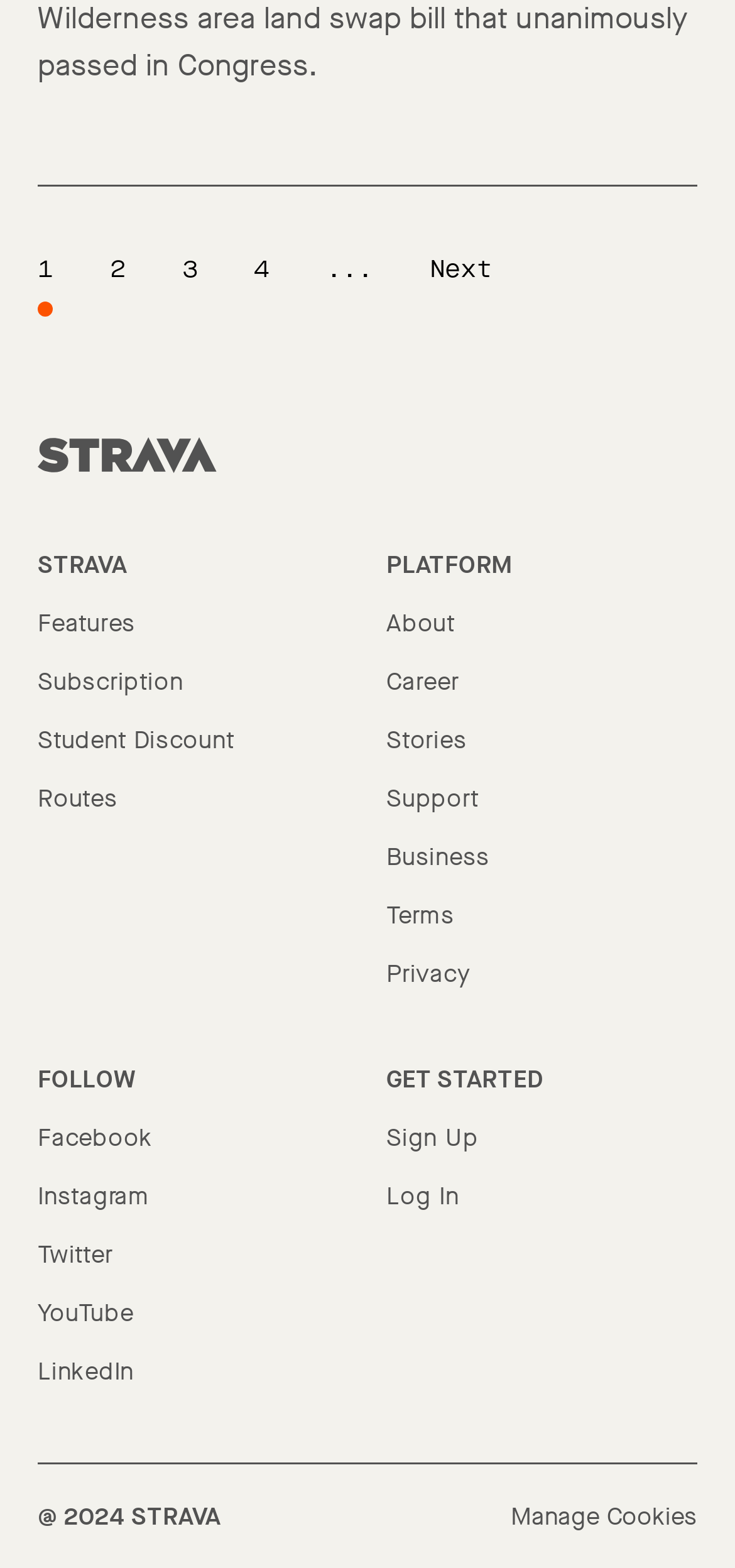Please determine the bounding box coordinates of the clickable area required to carry out the following instruction: "Go to Features". The coordinates must be four float numbers between 0 and 1, represented as [left, top, right, bottom].

[0.051, 0.387, 0.185, 0.407]